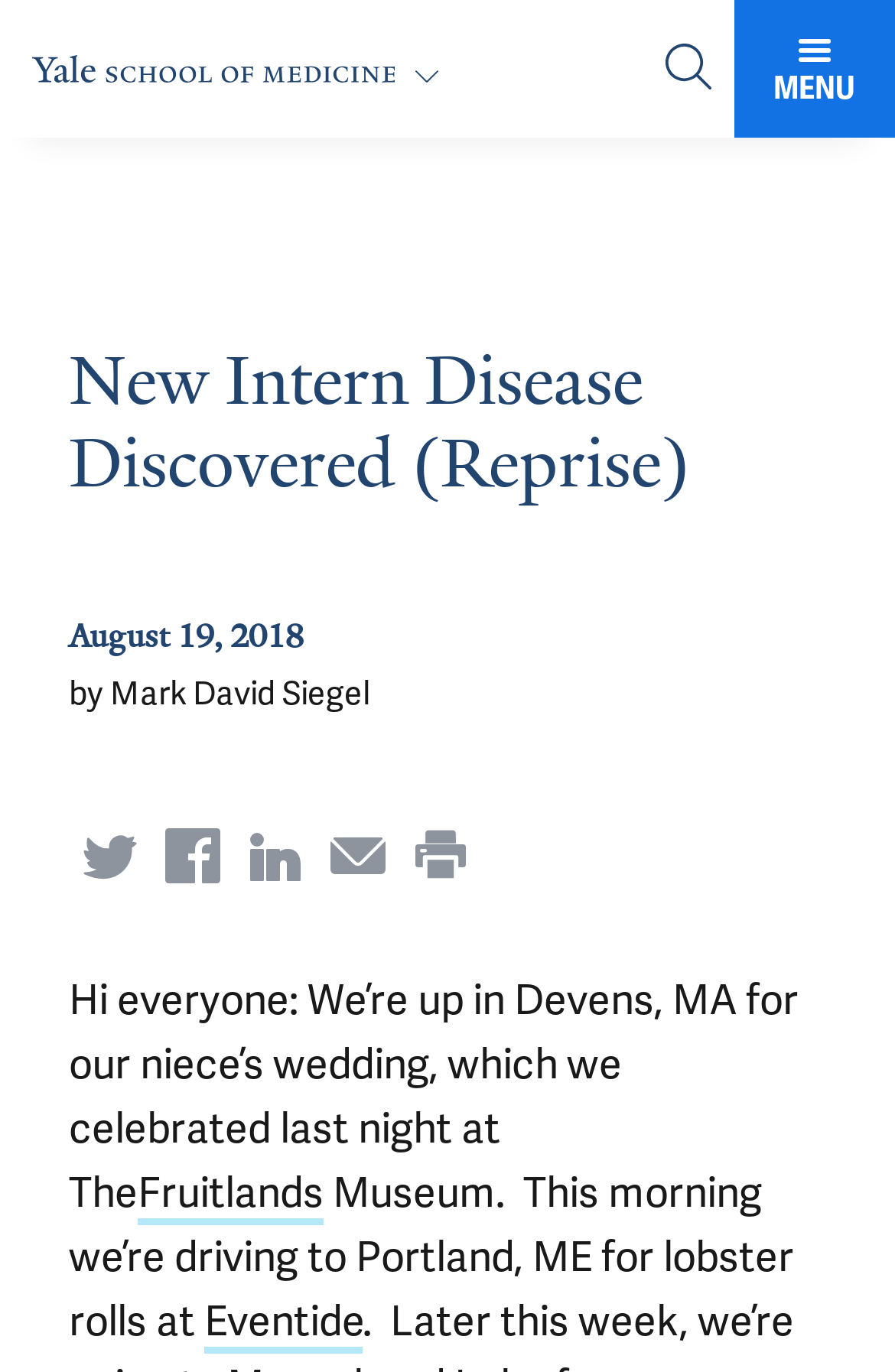Determine the bounding box coordinates of the clickable element necessary to fulfill the instruction: "Share via Twitter". Provide the coordinates as four float numbers within the 0 to 1 range, i.e., [left, top, right, bottom].

[0.092, 0.604, 0.154, 0.644]